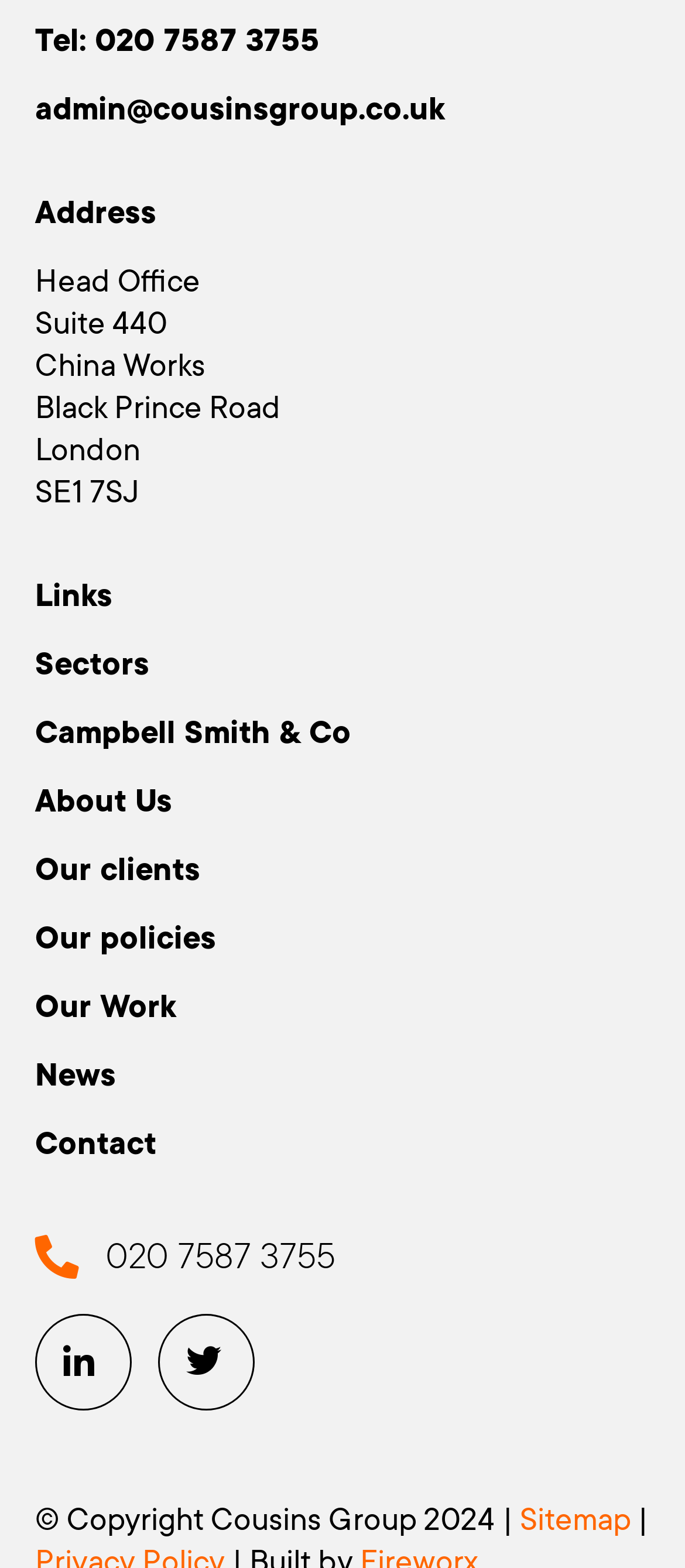What is the last link in the webpage?
Provide a detailed and well-explained answer to the question.

The last link can be found at the bottom of the webpage, where it is listed as 'Sitemap'.